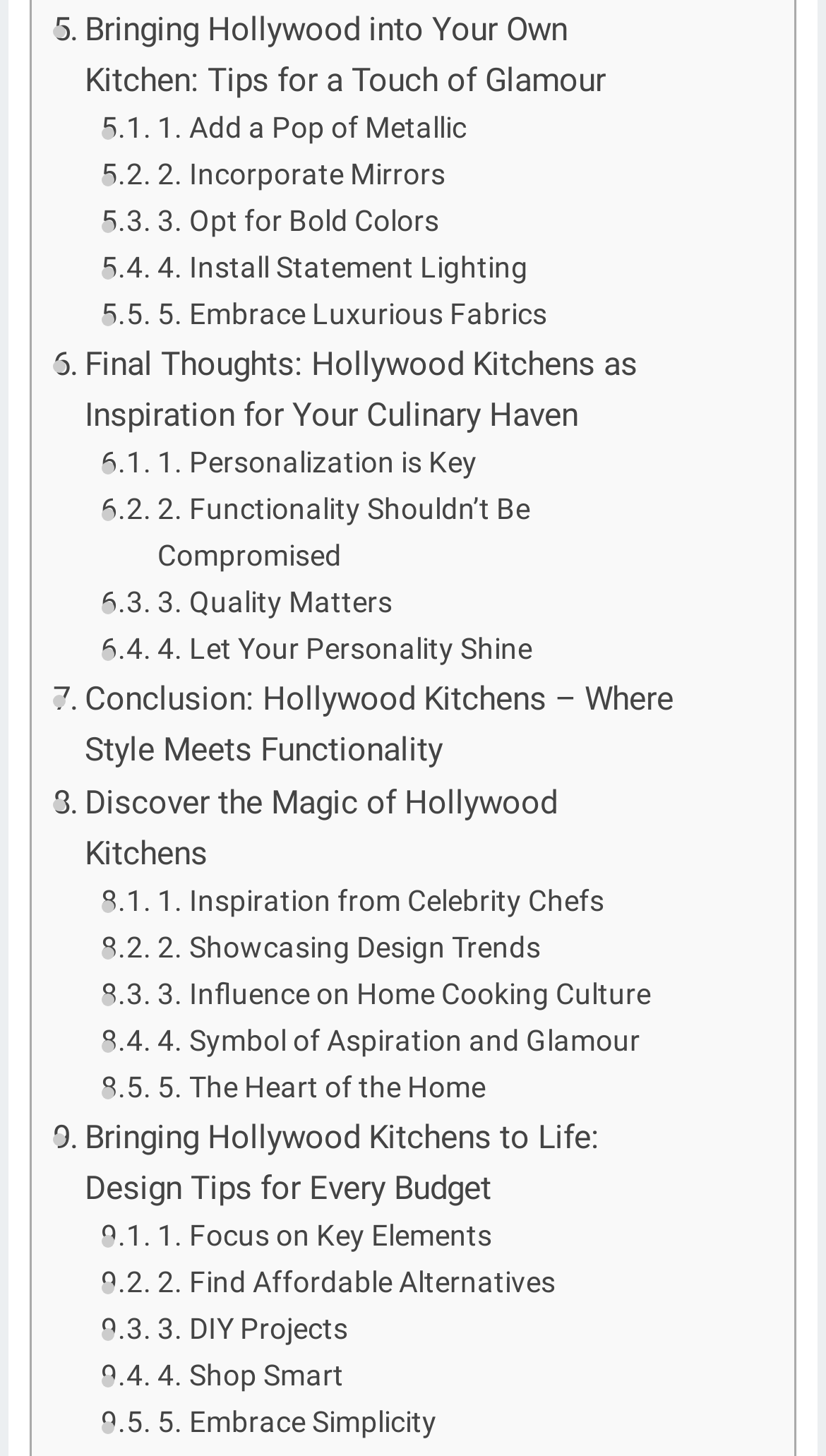Provide the bounding box coordinates in the format (top-left x, top-left y, bottom-right x, bottom-right y). All values are floating point numbers between 0 and 1. Determine the bounding box coordinate of the UI element described as: 2. Showcasing Design Trends

[0.122, 0.636, 0.655, 0.668]